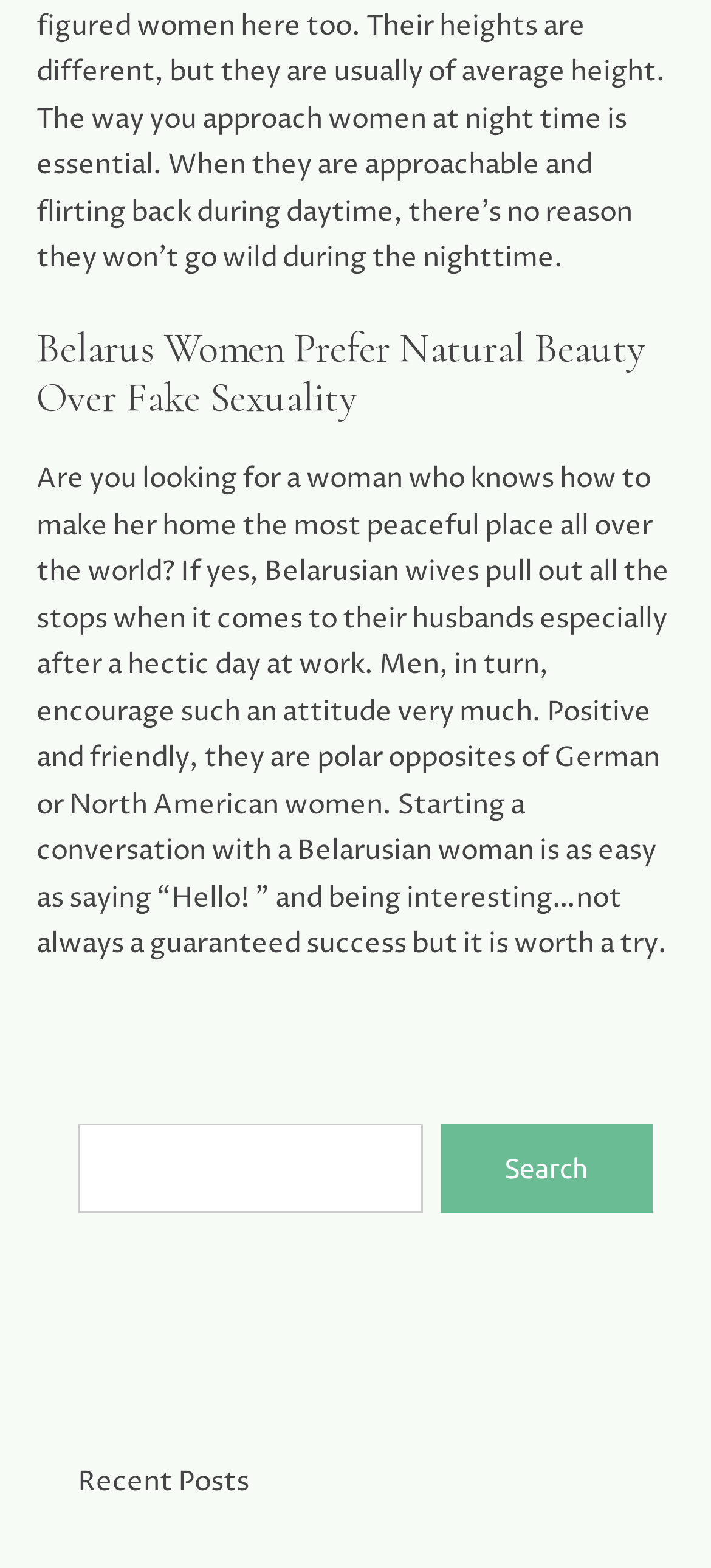Using the webpage screenshot, find the UI element described by Search. Provide the bounding box coordinates in the format (top-left x, top-left y, bottom-right x, bottom-right y), ensuring all values are floating point numbers between 0 and 1.

[0.62, 0.716, 0.917, 0.773]